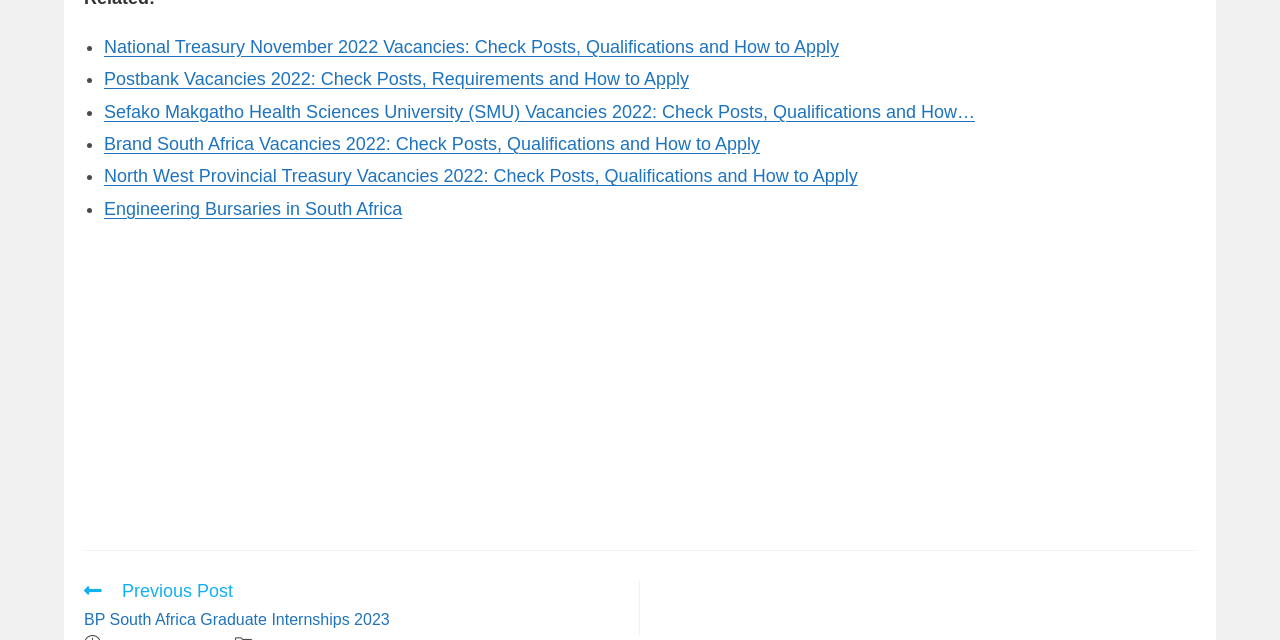What is the purpose of the 'Read more articles' section?
Use the screenshot to answer the question with a single word or phrase.

To navigate to more articles